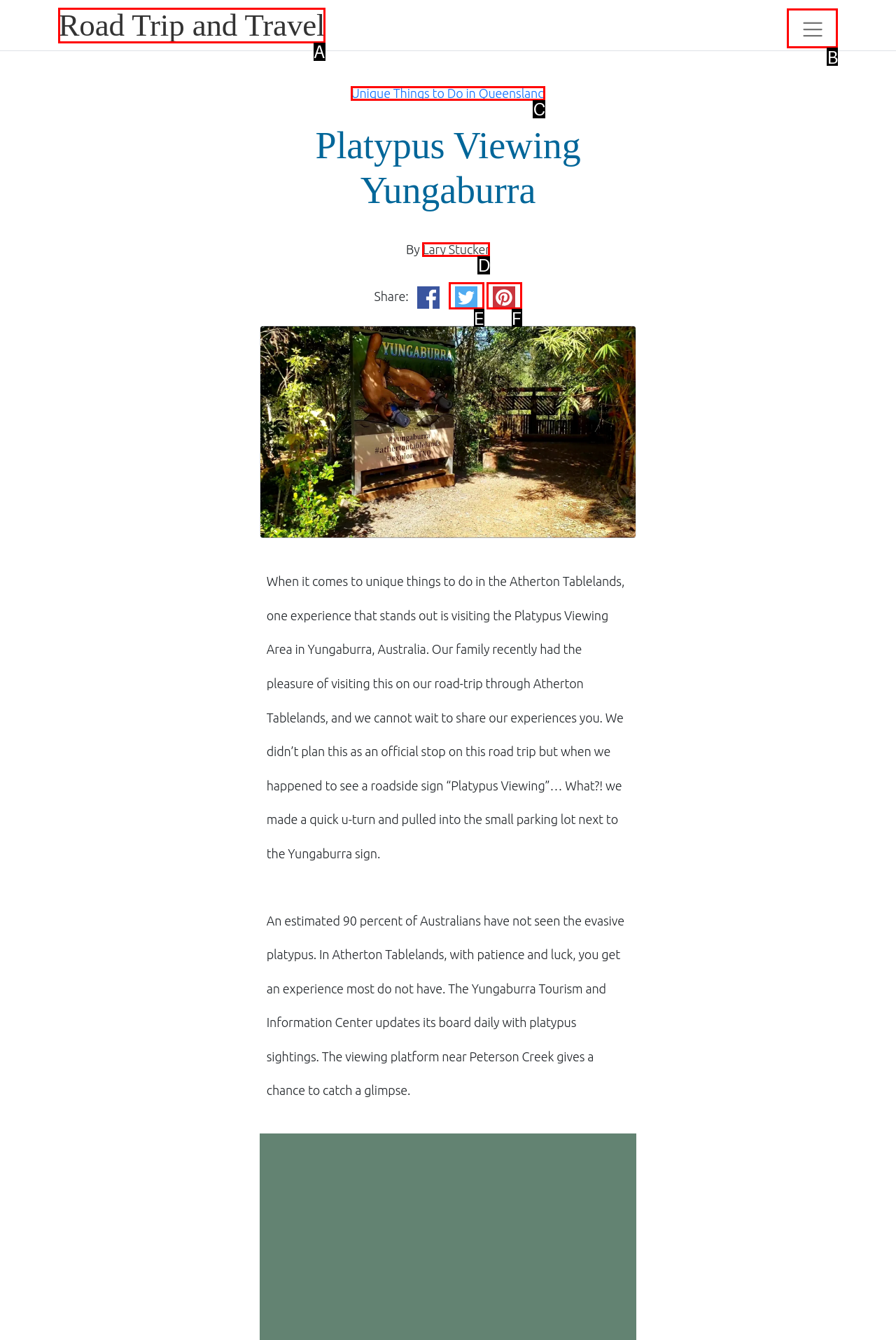Select the option that aligns with the description: X (formerly Twitter)
Respond with the letter of the correct choice from the given options.

E